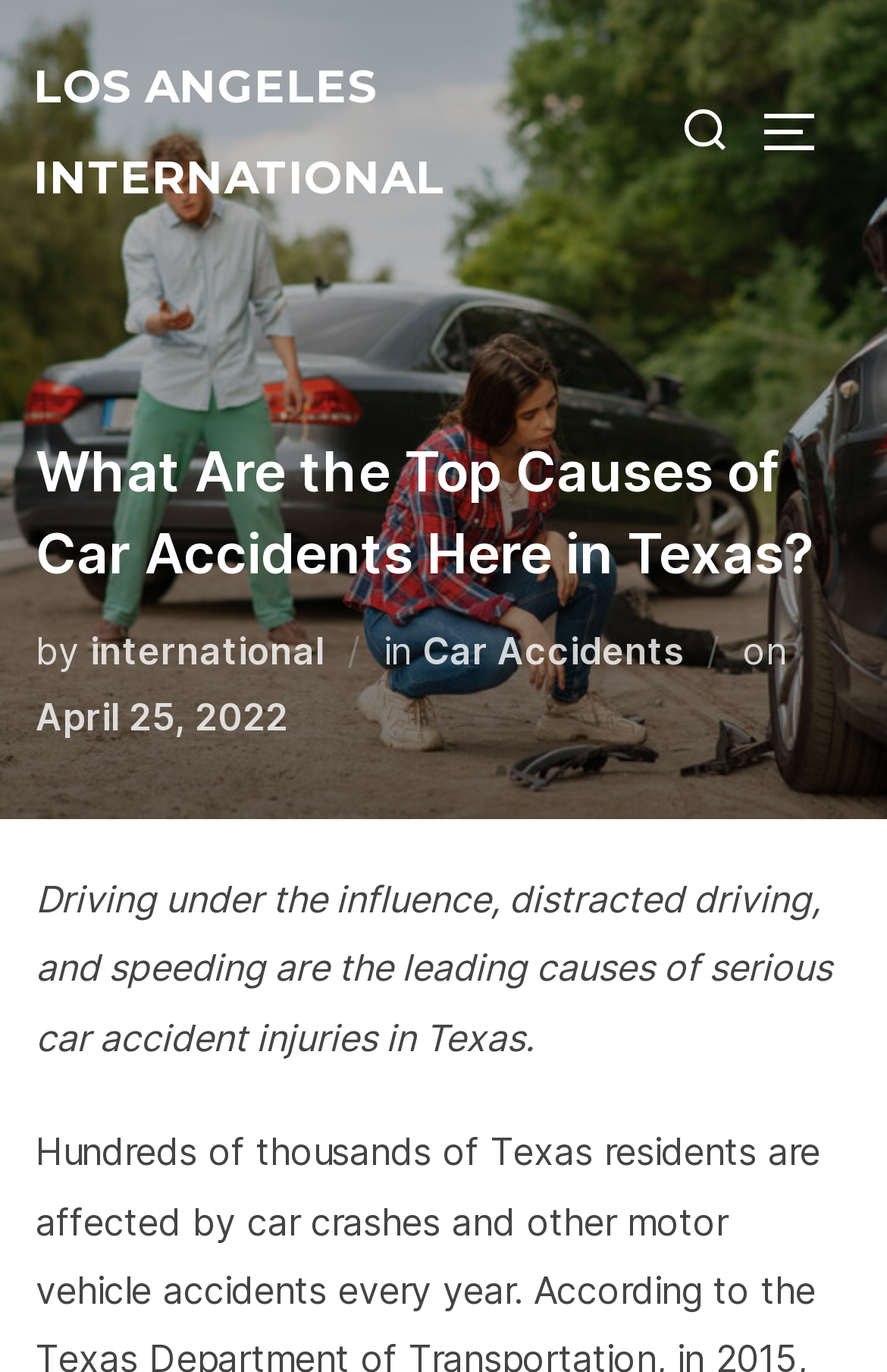Answer briefly with one word or phrase:
Is the author of the article mentioned?

No